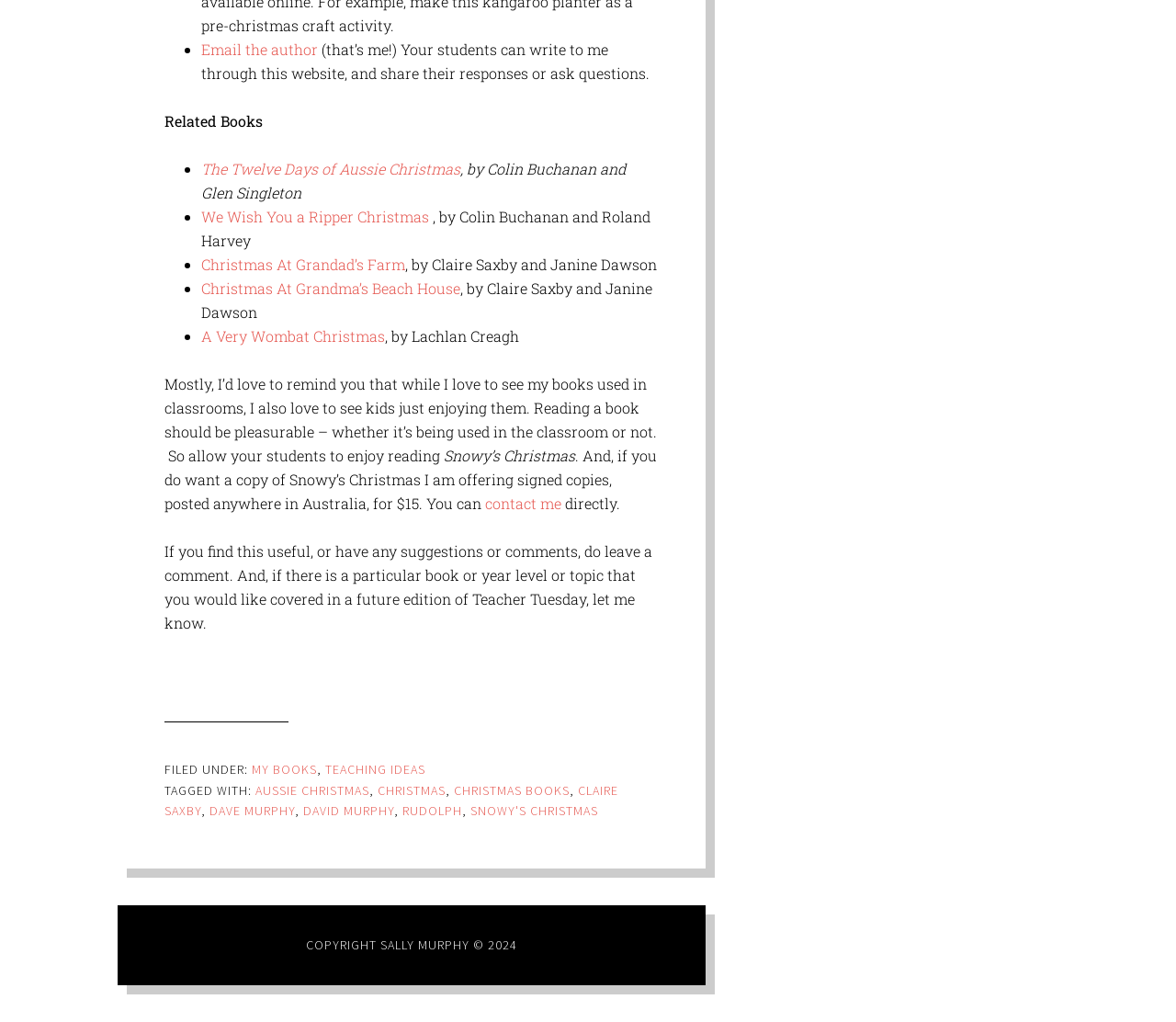Identify the bounding box coordinates for the UI element that matches this description: "Freddy Krueger costumes".

None